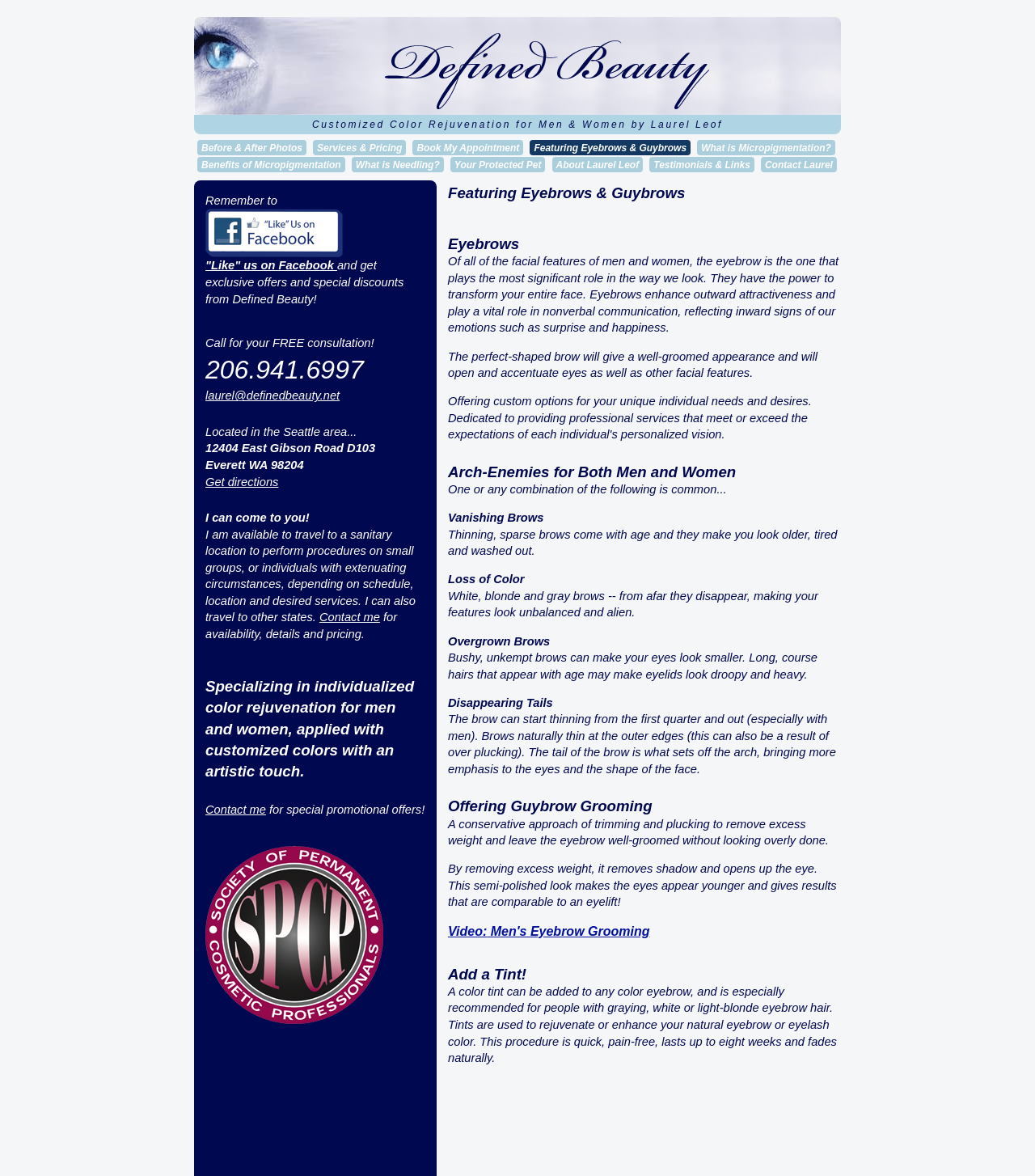Find the bounding box coordinates for the HTML element specified by: "What is Micropigmentation?".

[0.674, 0.119, 0.807, 0.132]